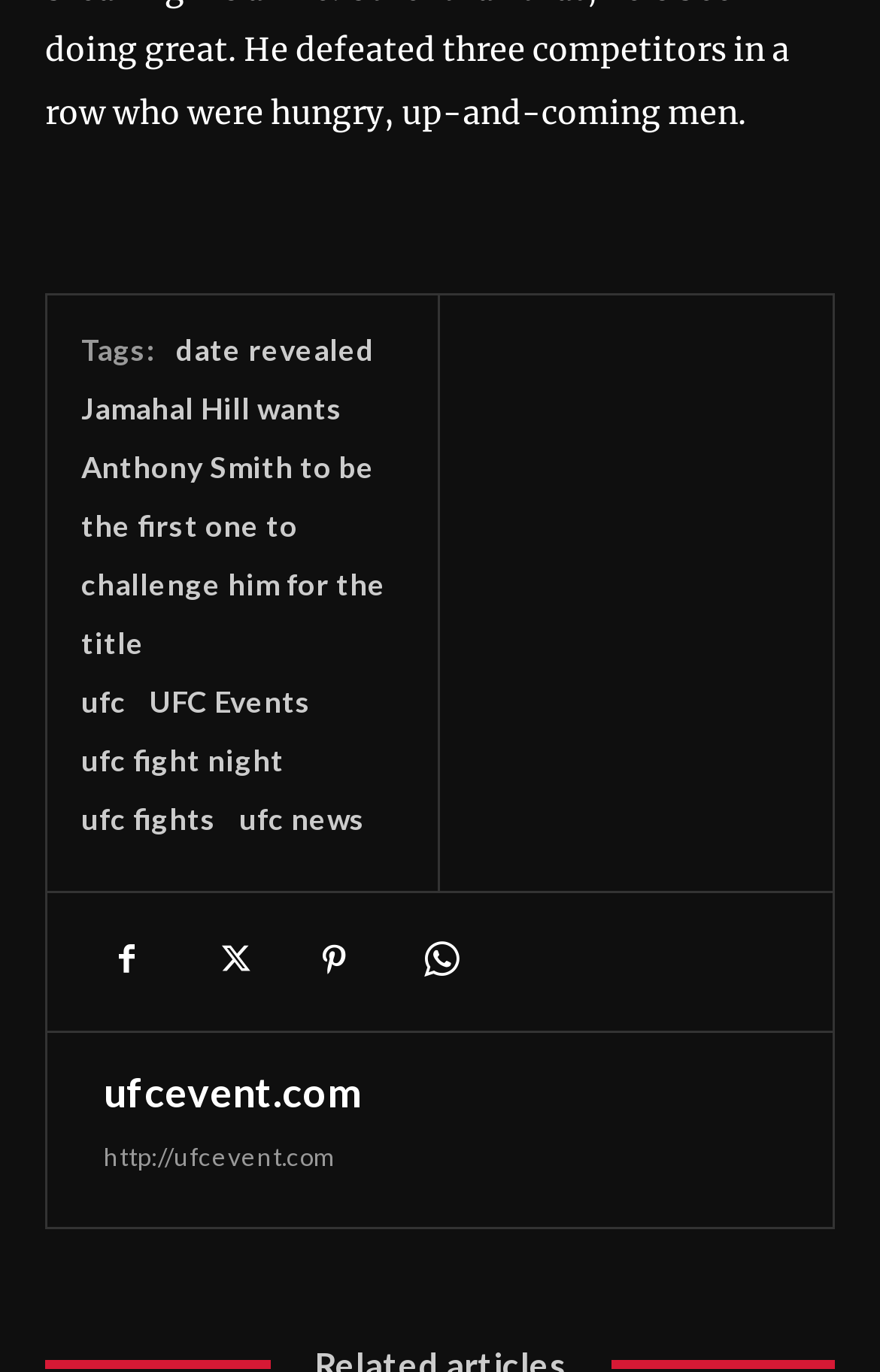Kindly respond to the following question with a single word or a brief phrase: 
What is the URL of the external website?

http://ufcevent.com